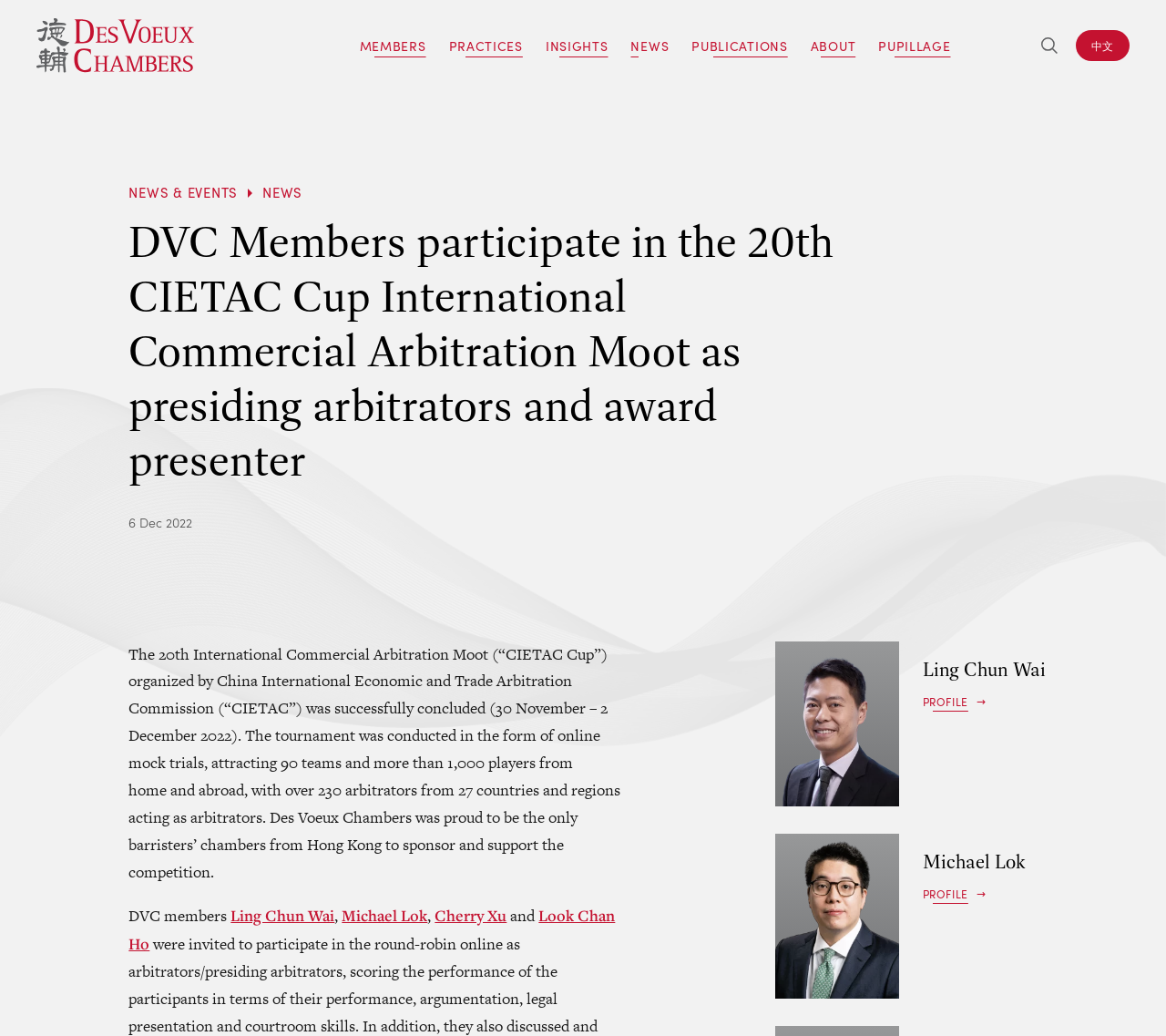What is the format of the CIETAC Cup tournament?
Analyze the image and deliver a detailed answer to the question.

I found the answer by reading the StaticText 'The tournament was conducted in the form of online mock trials...' which mentions the format of the tournament as online mock trials.